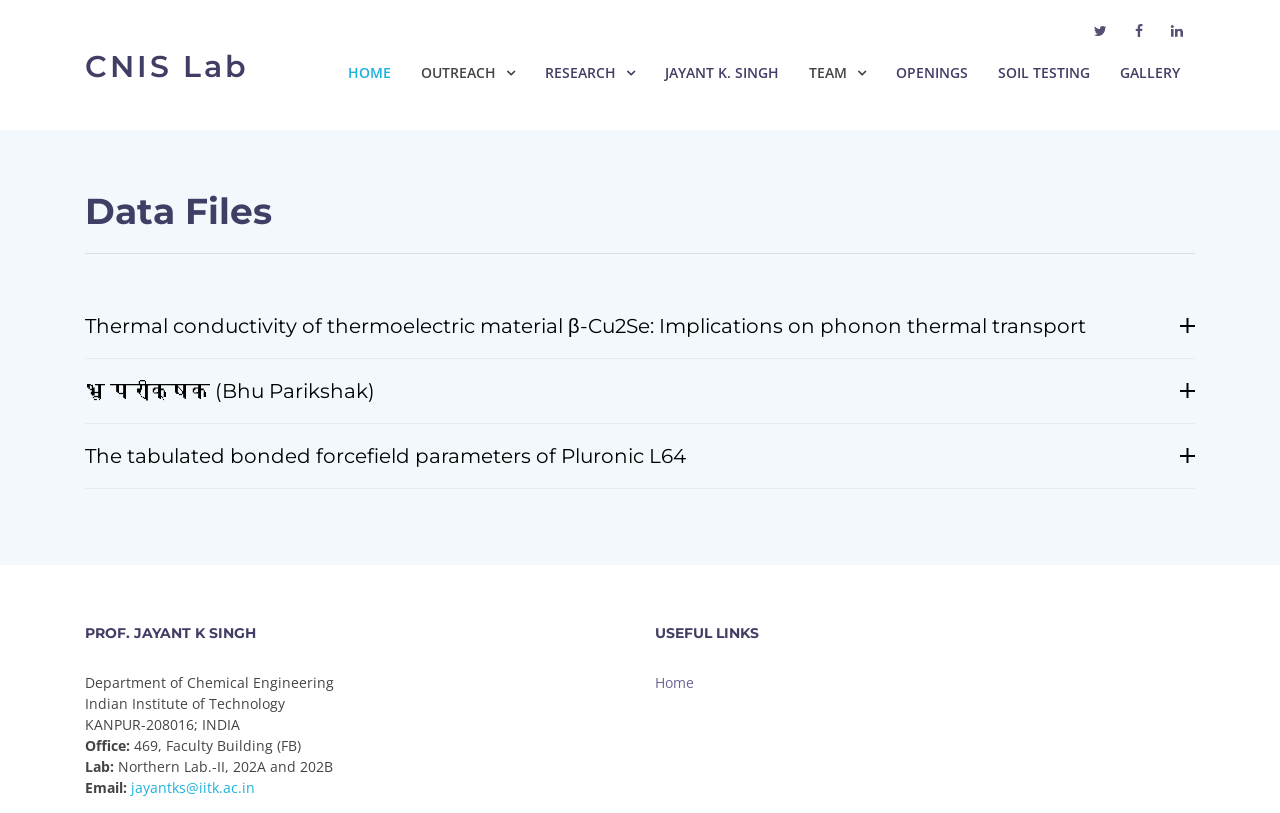How many links are in the top navigation bar?
Please provide a single word or phrase based on the screenshot.

7